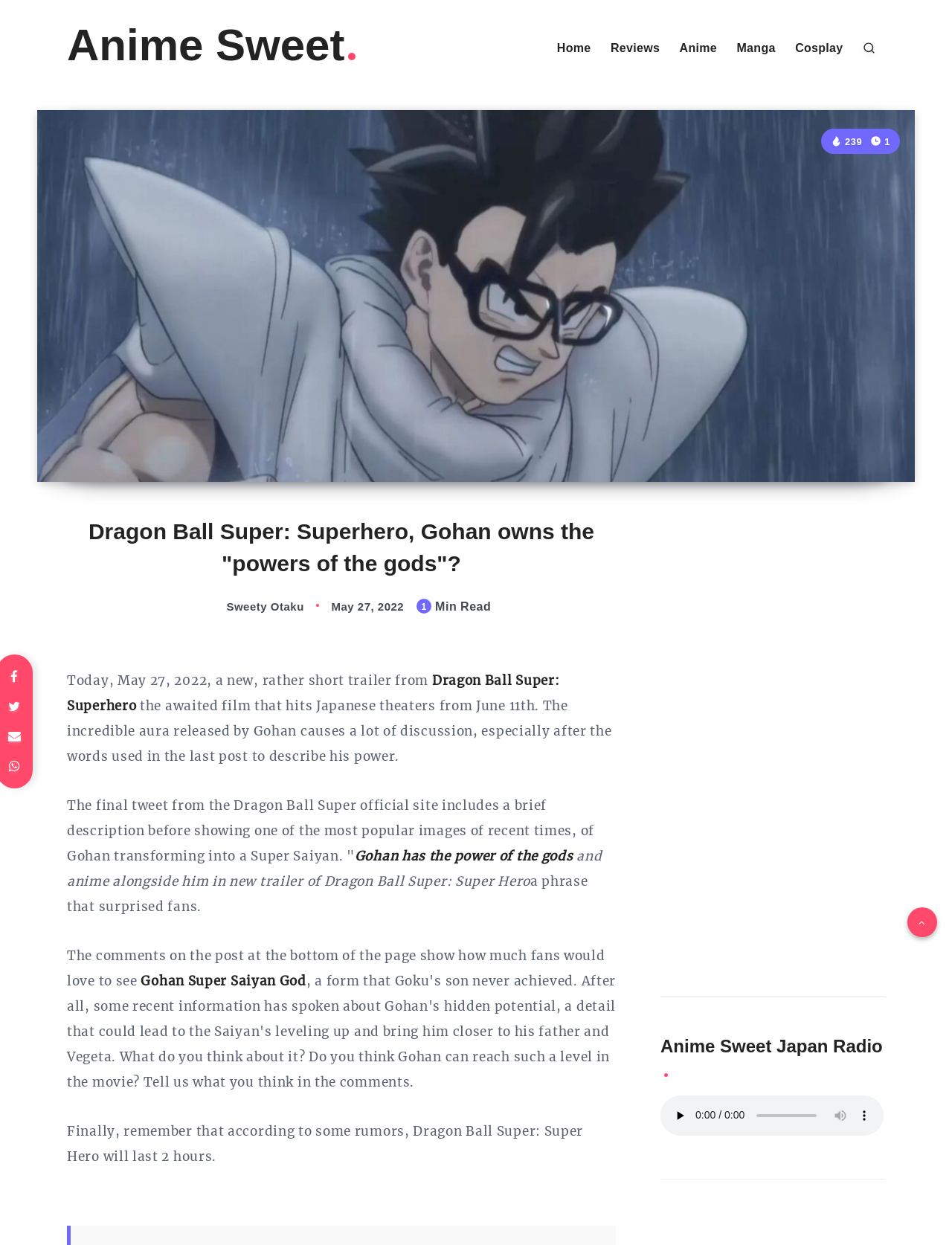Please pinpoint the bounding box coordinates for the region I should click to adhere to this instruction: "Mute the audio".

[0.87, 0.886, 0.895, 0.905]